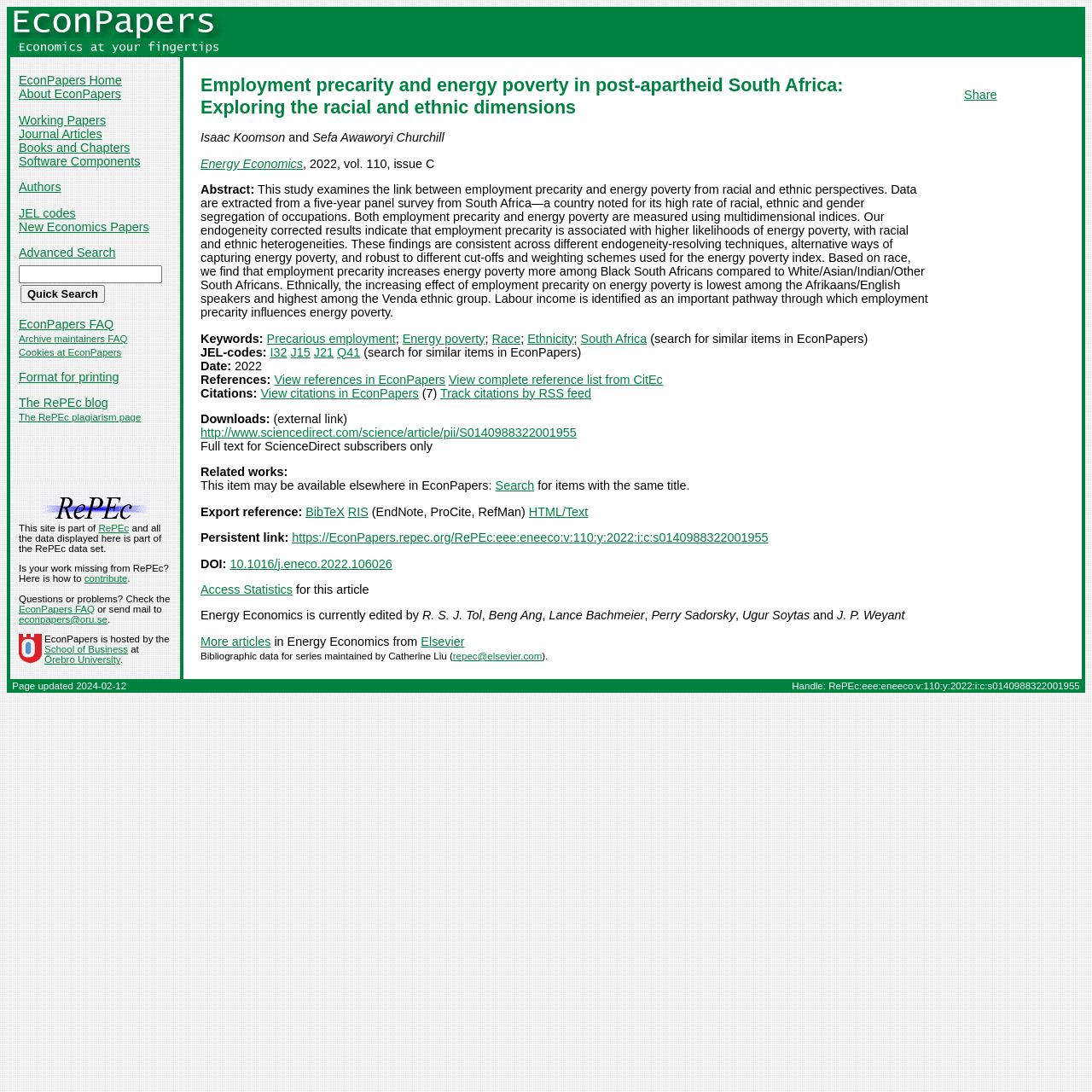Give a short answer using one word or phrase for the question:
How many citations does this study have?

7